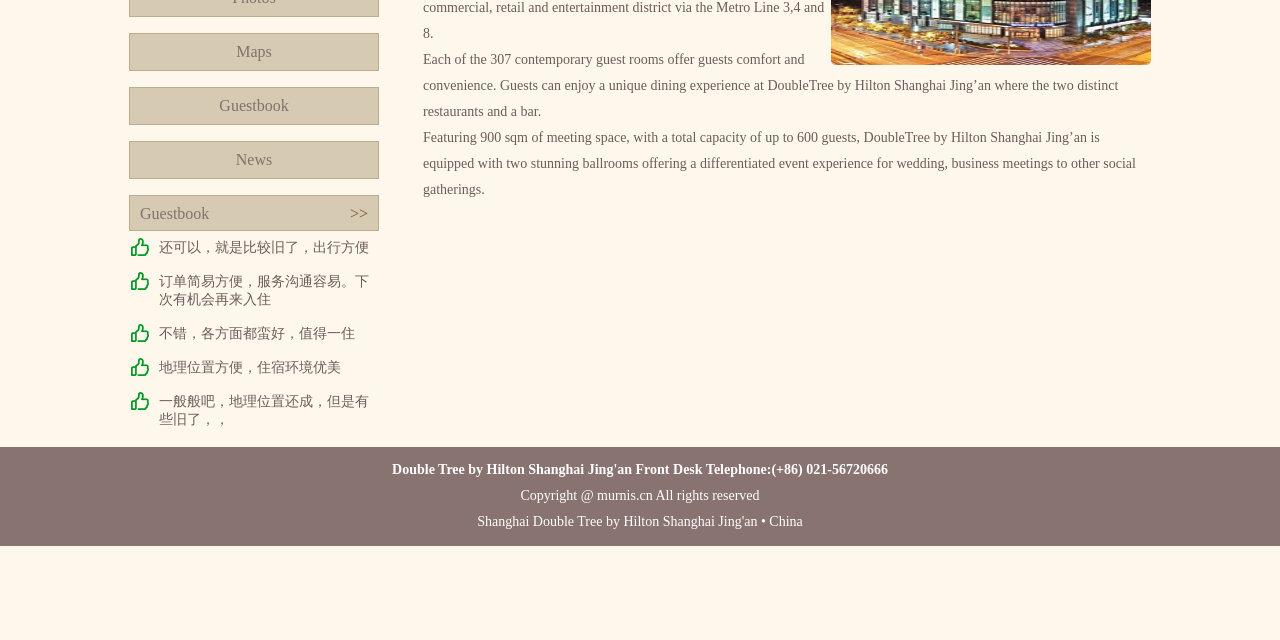Locate the UI element described by News in the provided webpage screenshot. Return the bounding box coordinates in the format (top-left x, top-left y, bottom-right x, bottom-right y), ensuring all values are between 0 and 1.

[0.101, 0.22, 0.296, 0.28]